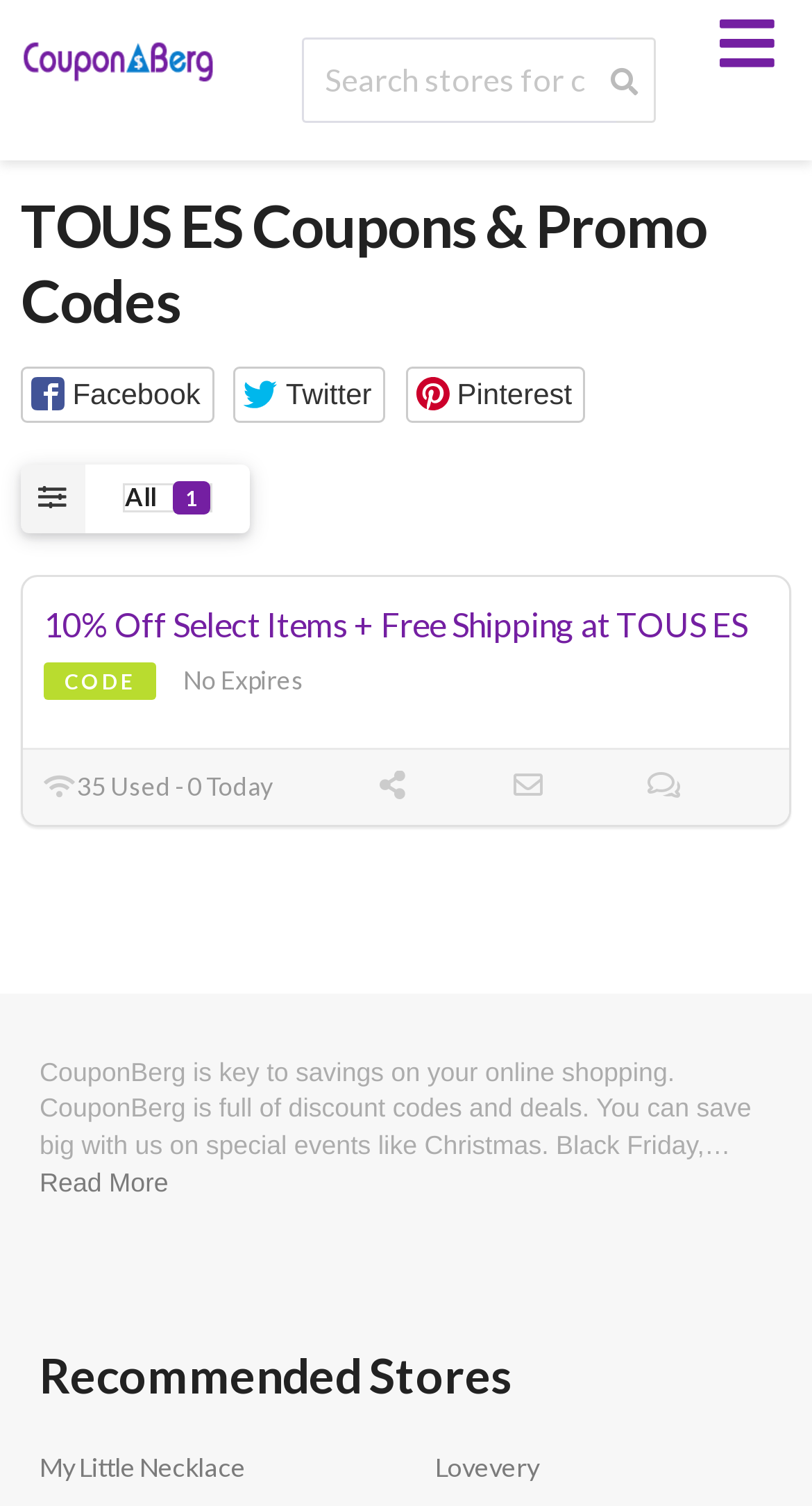Please determine the bounding box coordinates of the area that needs to be clicked to complete this task: 'Search for coupons'. The coordinates must be four float numbers between 0 and 1, formatted as [left, top, right, bottom].

[0.372, 0.025, 0.758, 0.081]